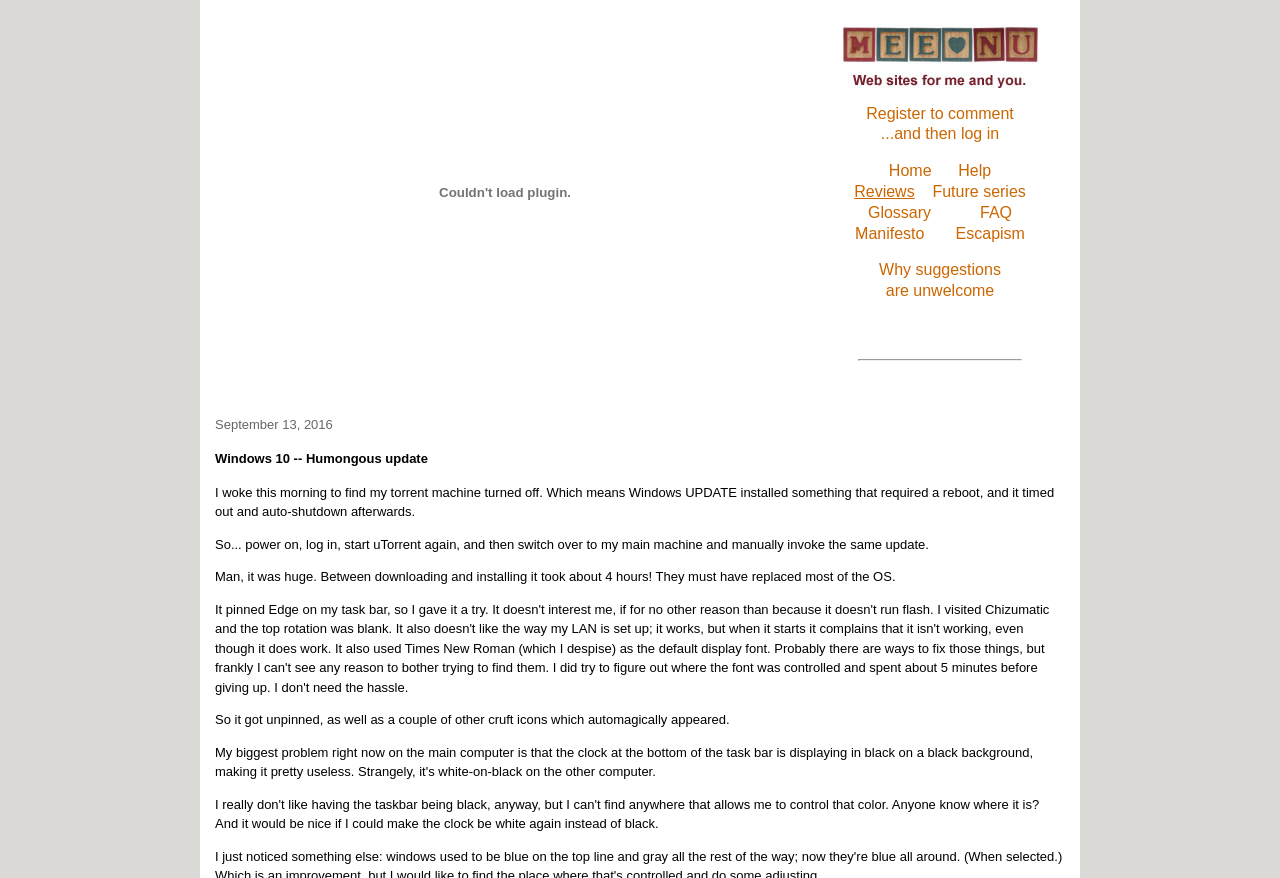What happened to the torrent machine?
Please give a well-detailed answer to the question.

According to the text, the torrent machine turned off because Windows Update installed something that required a reboot, and it timed out and auto-shutdown afterwards.